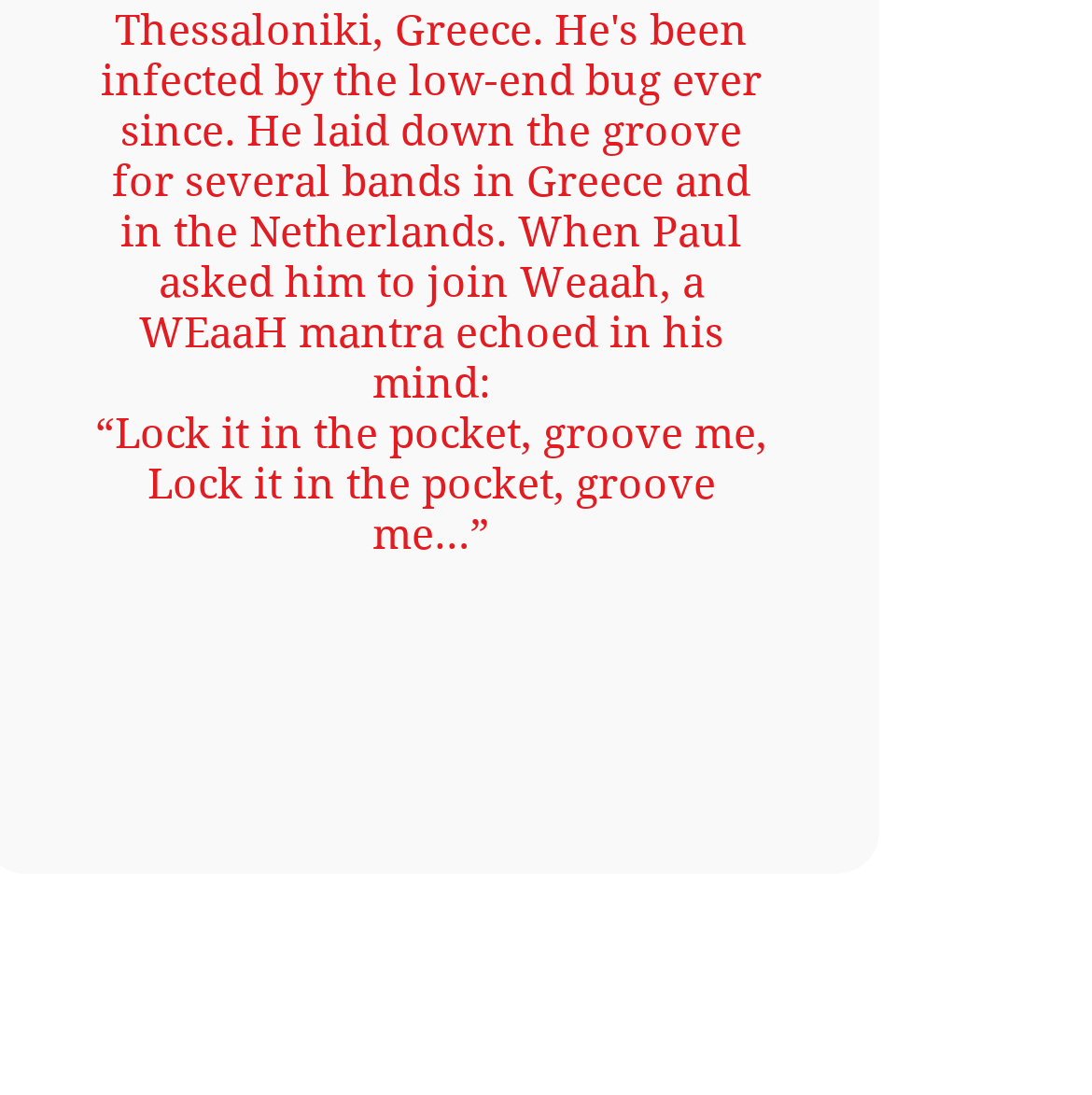What is the purpose of the contentinfo element?
Give a one-word or short-phrase answer derived from the screenshot.

Footer information